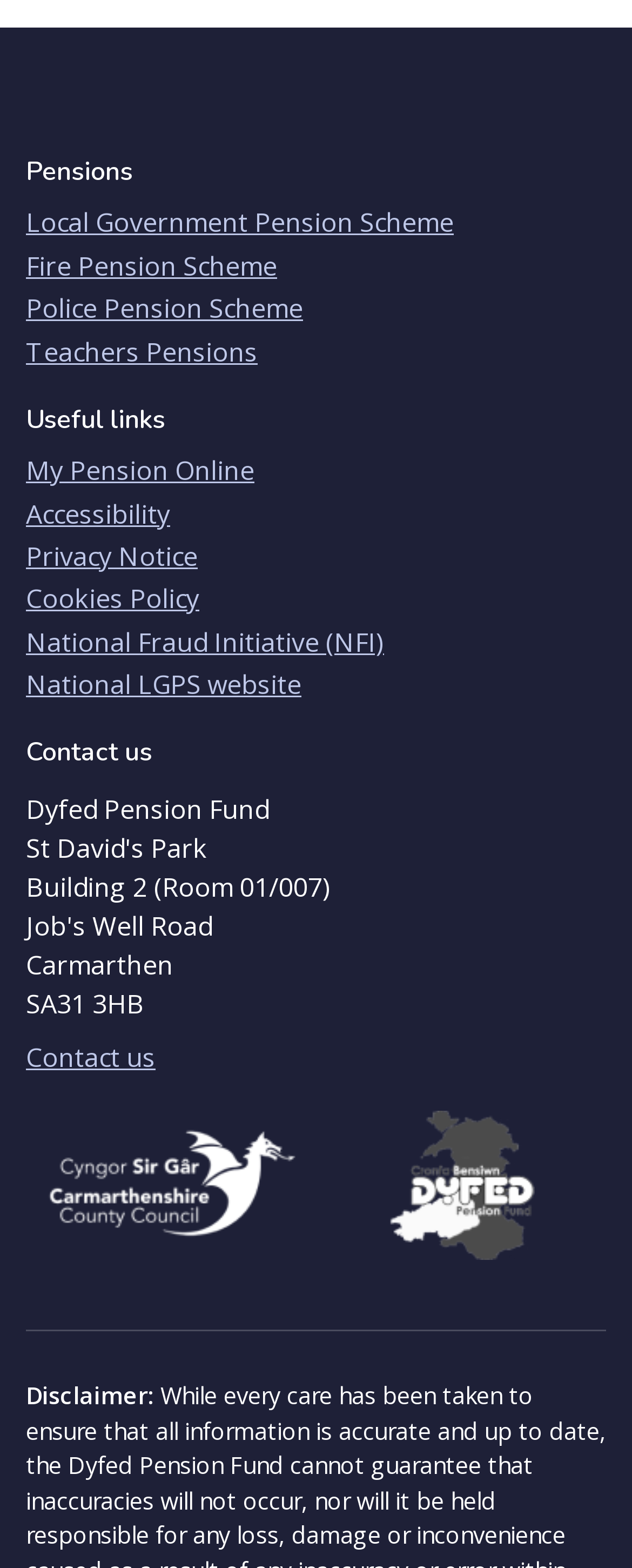Determine the bounding box coordinates of the clickable region to carry out the instruction: "Click on Local Government Pension Scheme".

[0.041, 0.131, 0.718, 0.153]